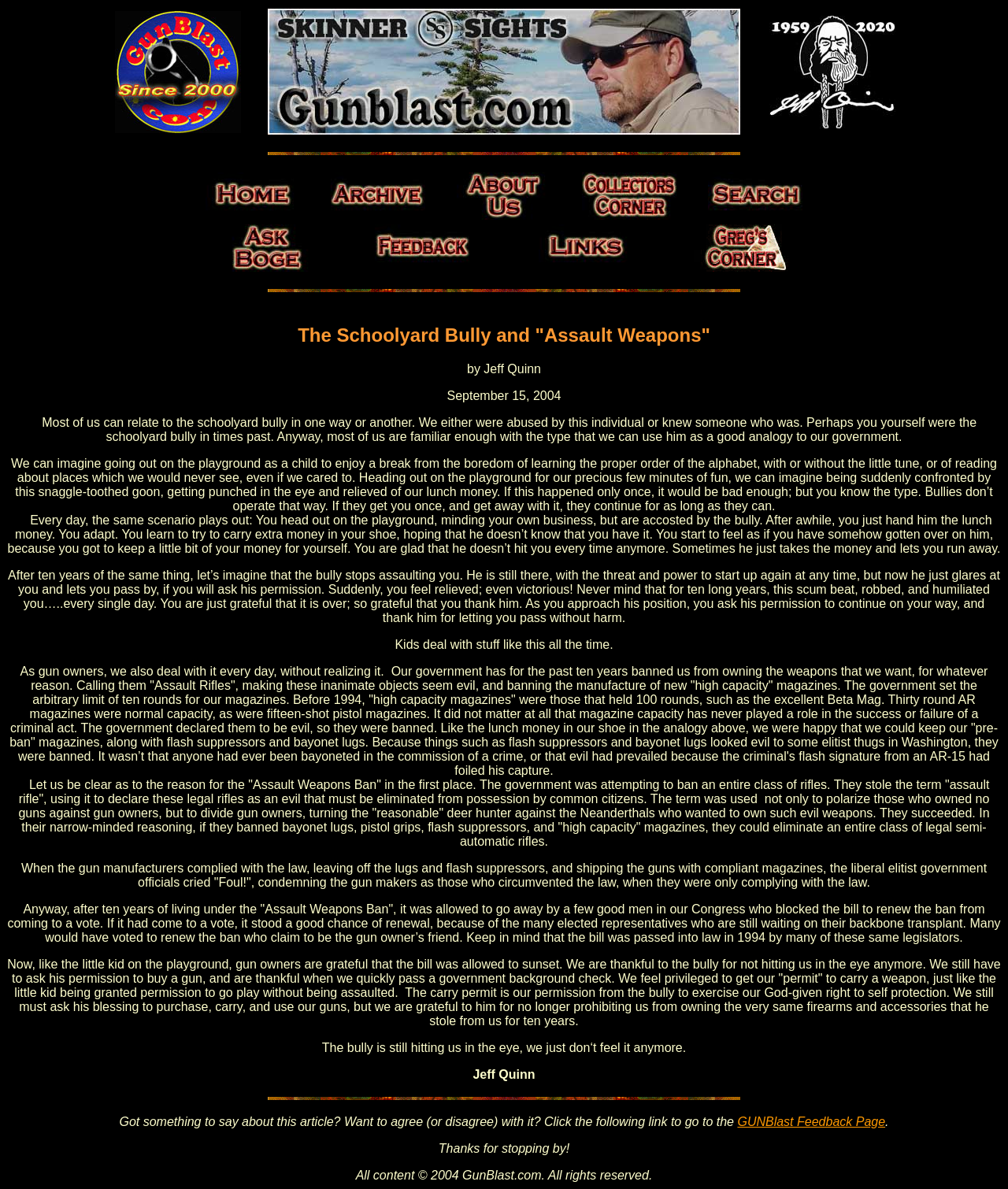Identify the bounding box of the UI element described as follows: "GUNBlast Feedback Page". Provide the coordinates as four float numbers in the range of 0 to 1 [left, top, right, bottom].

[0.732, 0.938, 0.878, 0.949]